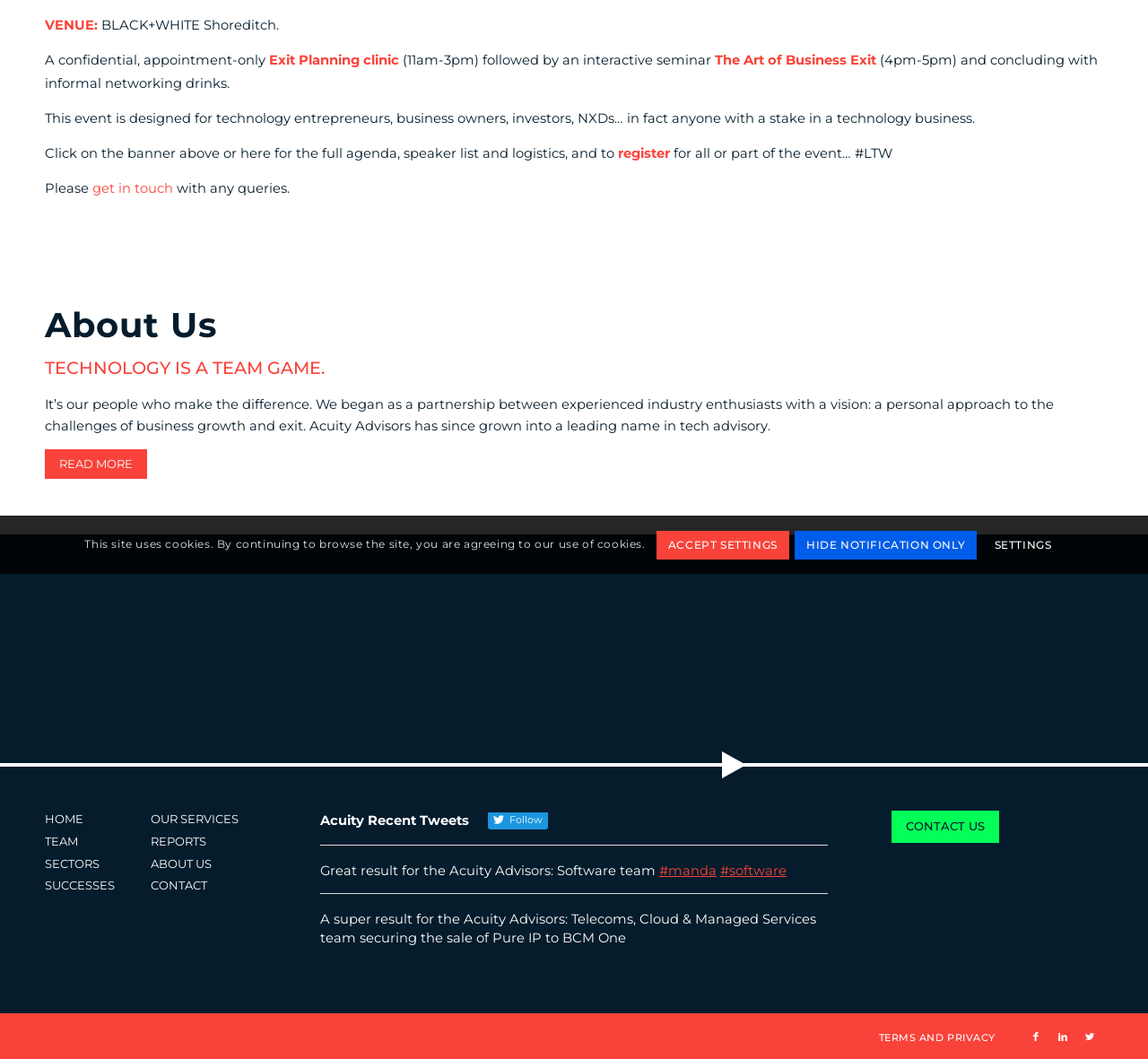Predict the bounding box of the UI element based on the description: "Read More". The coordinates should be four float numbers between 0 and 1, formatted as [left, top, right, bottom].

[0.039, 0.424, 0.128, 0.452]